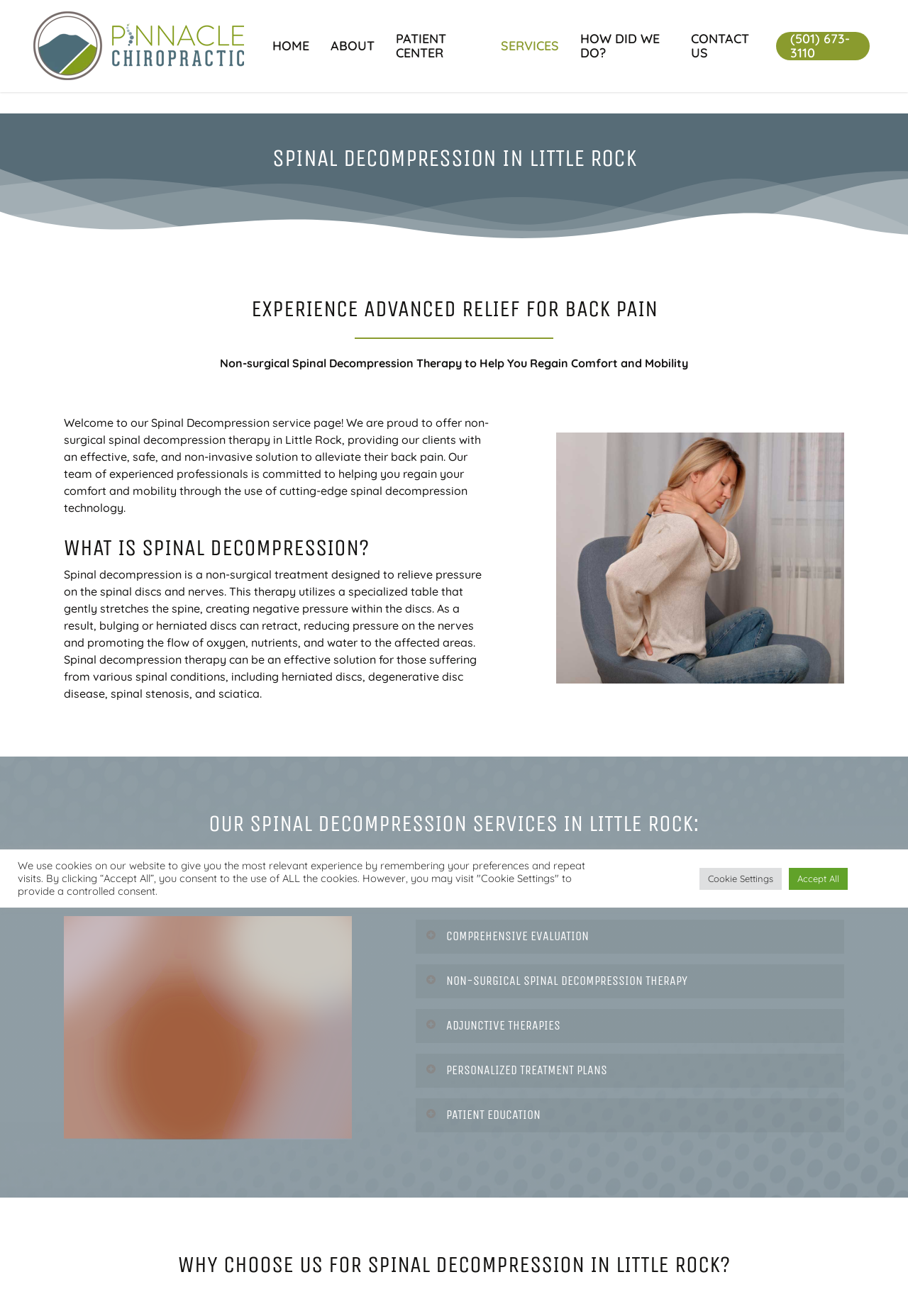Find the bounding box coordinates for the area that must be clicked to perform this action: "Click the CONTACT US link".

[0.749, 0.024, 0.843, 0.046]